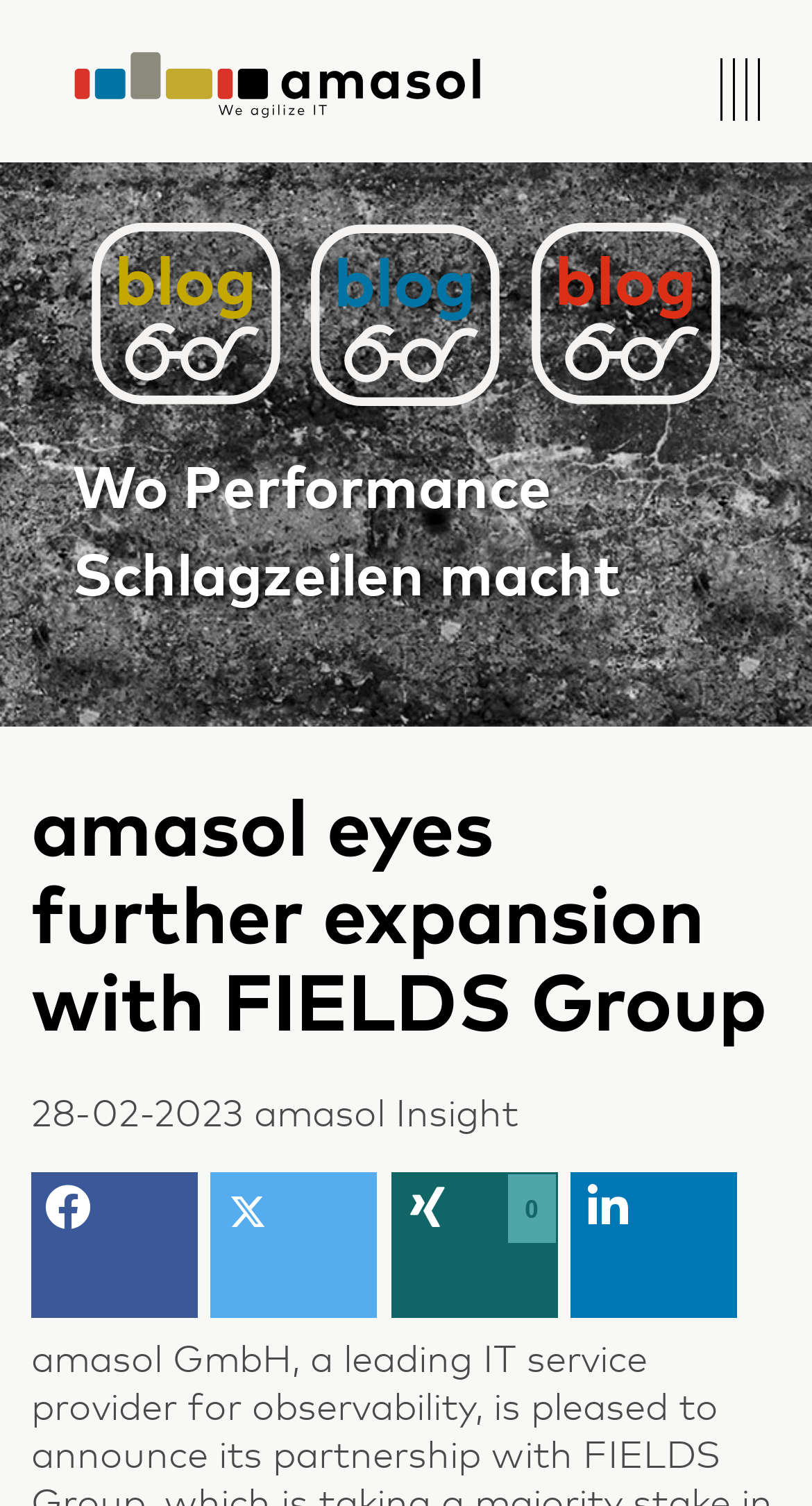Find the bounding box coordinates for the area you need to click to carry out the instruction: "Visit the BizOps Forum masterclass 2023". The coordinates should be four float numbers between 0 and 1, indicated as [left, top, right, bottom].

[0.0, 0.408, 1.0, 0.453]